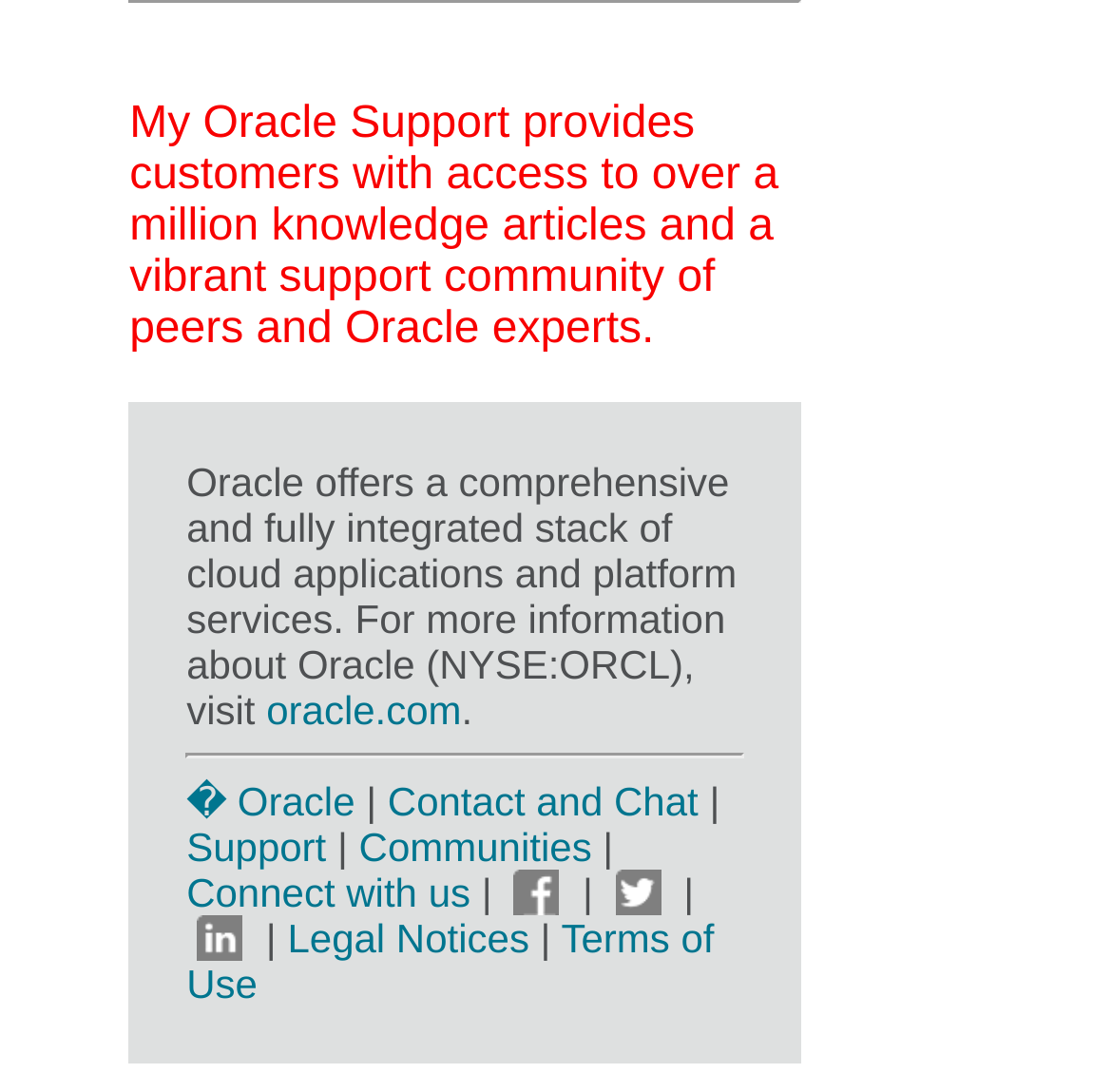Using the description: "Contact and Chat", determine the UI element's bounding box coordinates. Ensure the coordinates are in the format of four float numbers between 0 and 1, i.e., [left, top, right, bottom].

[0.349, 0.713, 0.628, 0.755]